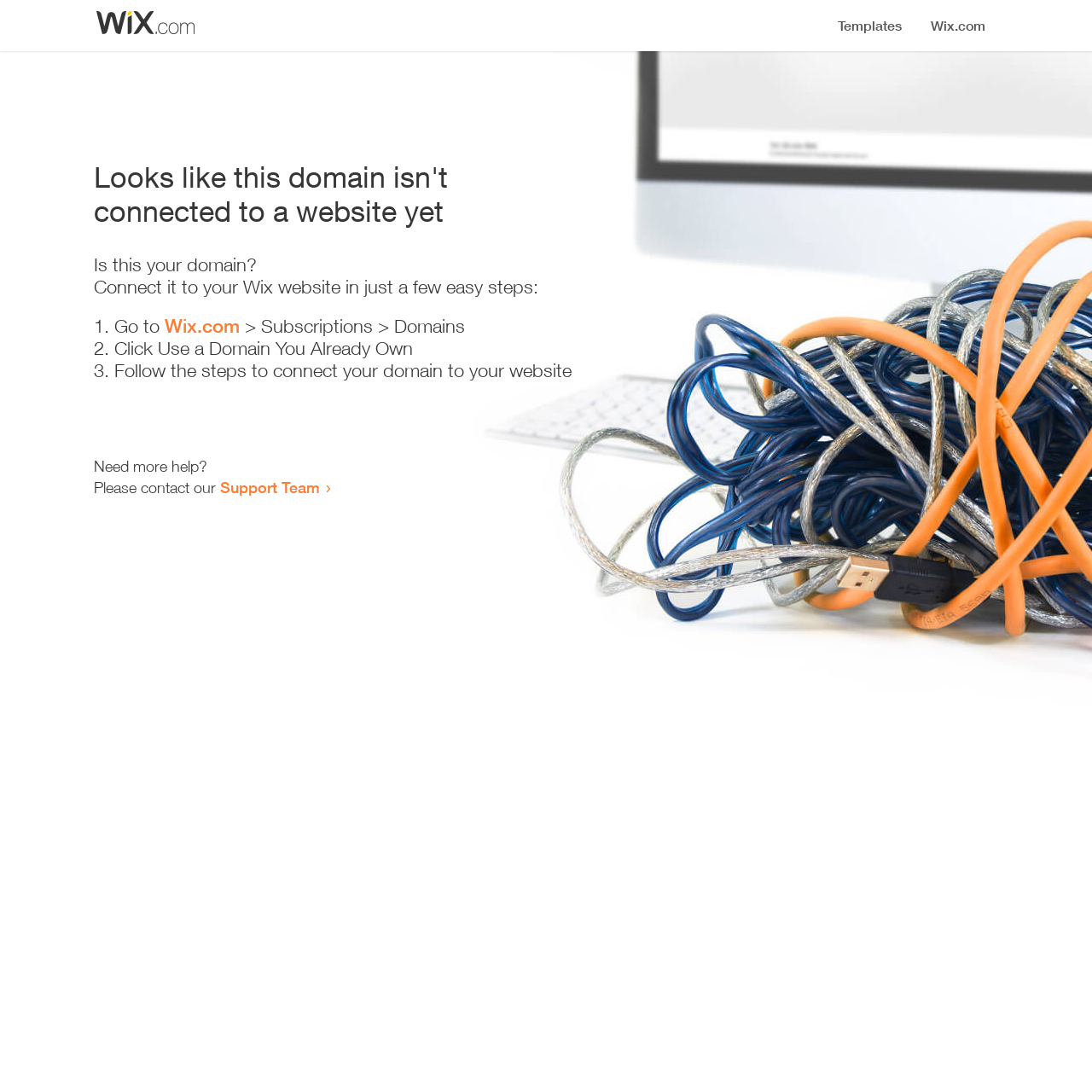What is the current status of this domain?
Provide a concise answer using a single word or phrase based on the image.

Not connected